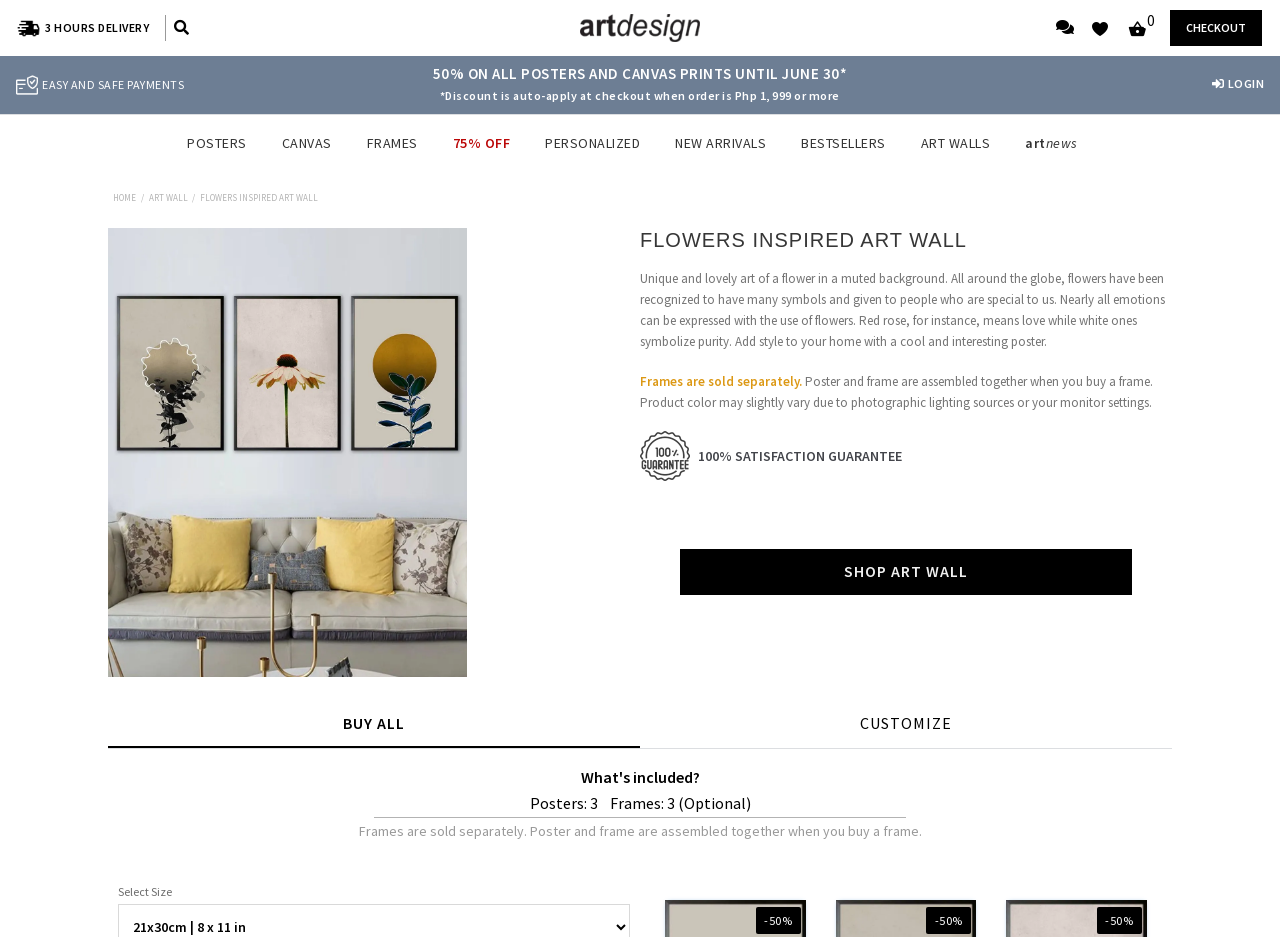Please find and generate the text of the main header of the webpage.

FLOWERS INSPIRED ART WALL